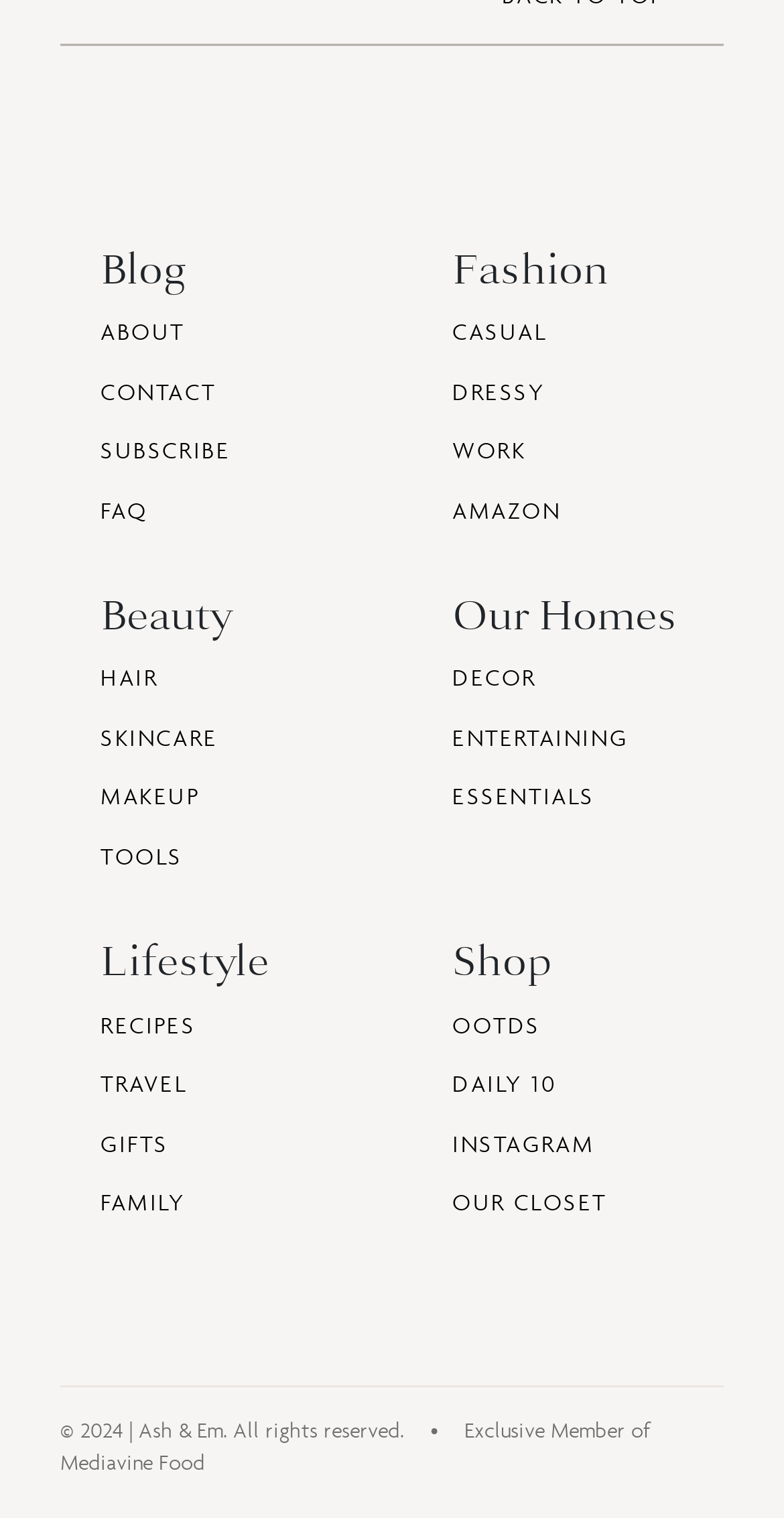Locate the bounding box coordinates of the element that should be clicked to execute the following instruction: "check asianslot".

None